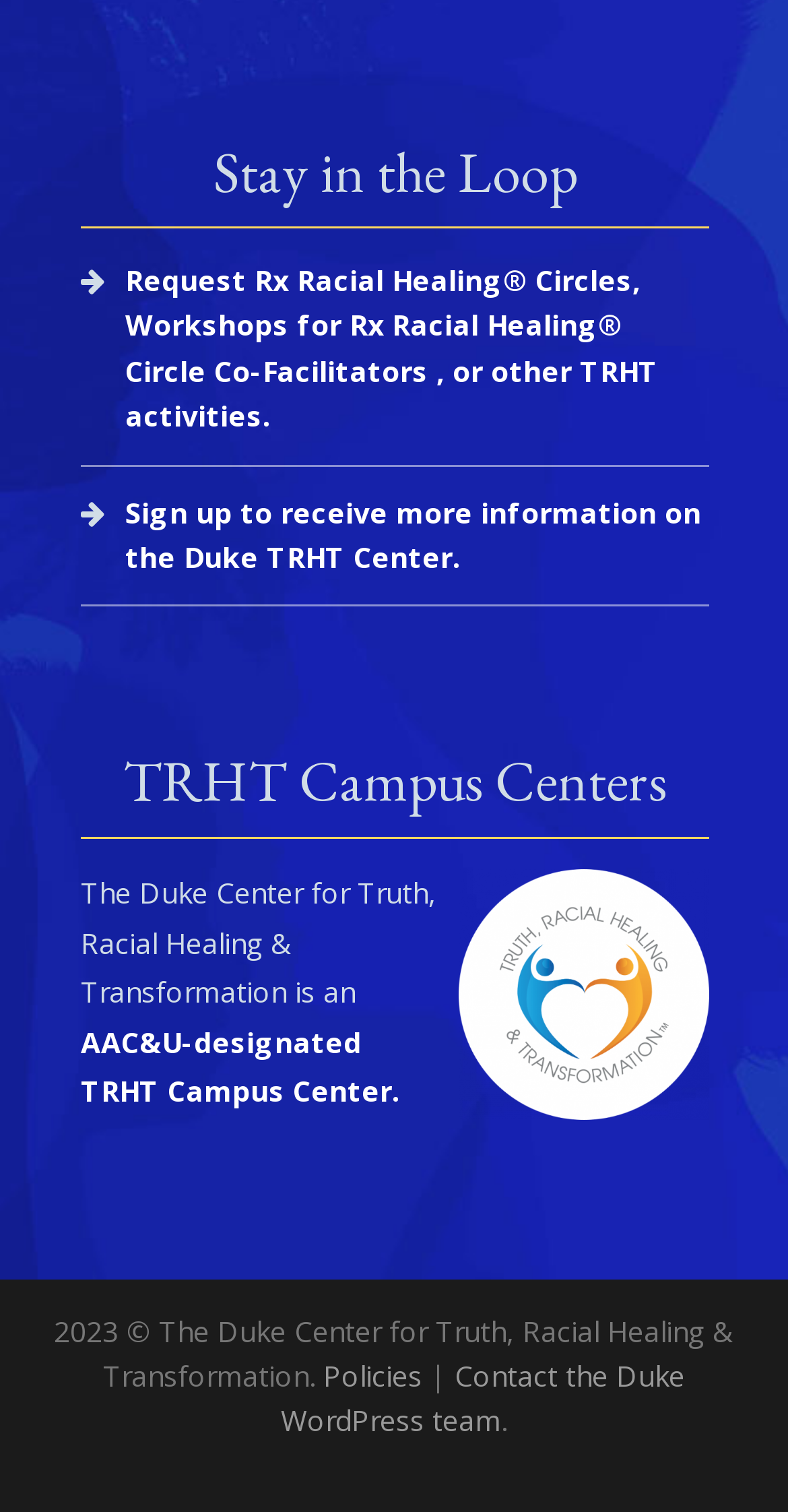Using the given description, provide the bounding box coordinates formatted as (top-left x, top-left y, bottom-right x, bottom-right y), with all values being floating point numbers between 0 and 1. Description: Policies

[0.41, 0.897, 0.536, 0.922]